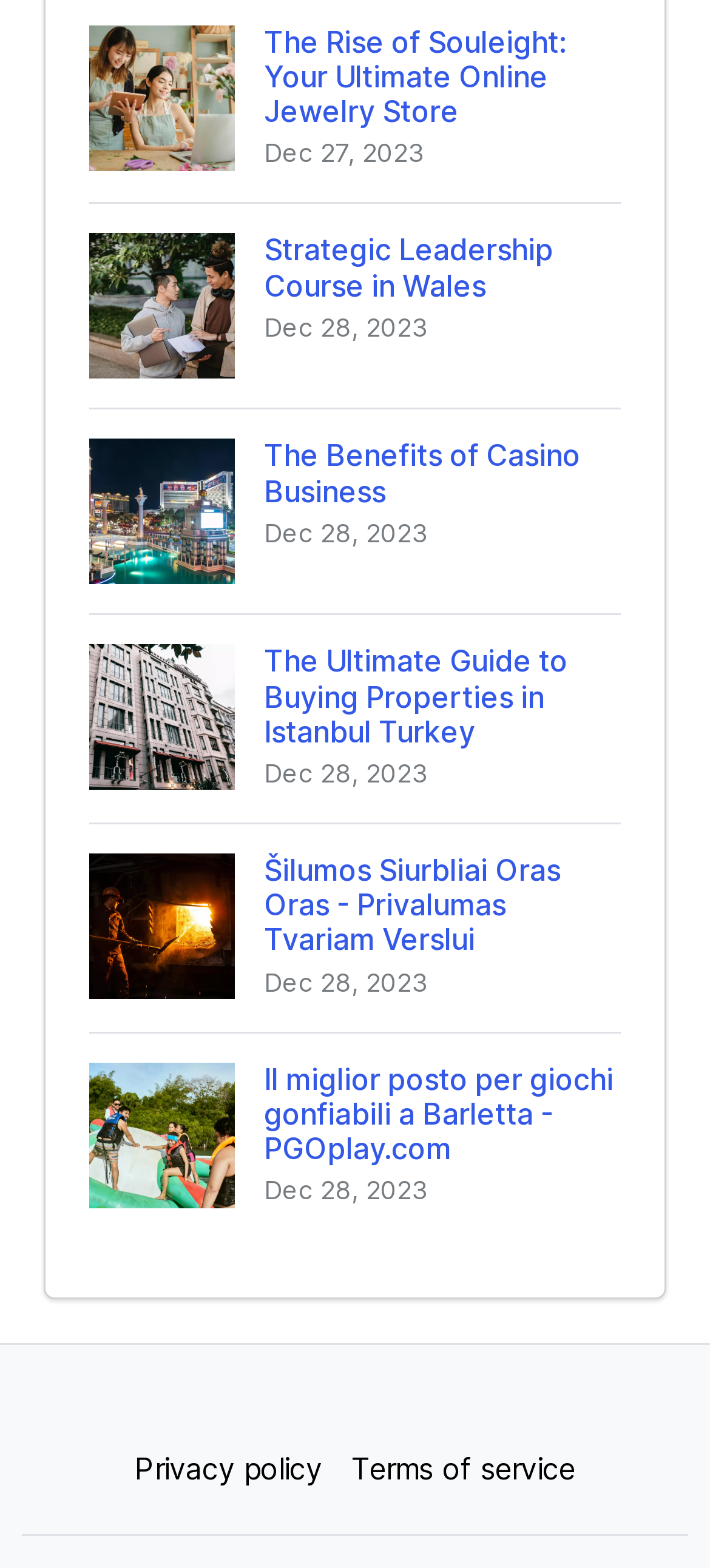Using the provided element description: "Terms of service", determine the bounding box coordinates of the corresponding UI element in the screenshot.

[0.474, 0.913, 0.831, 0.96]